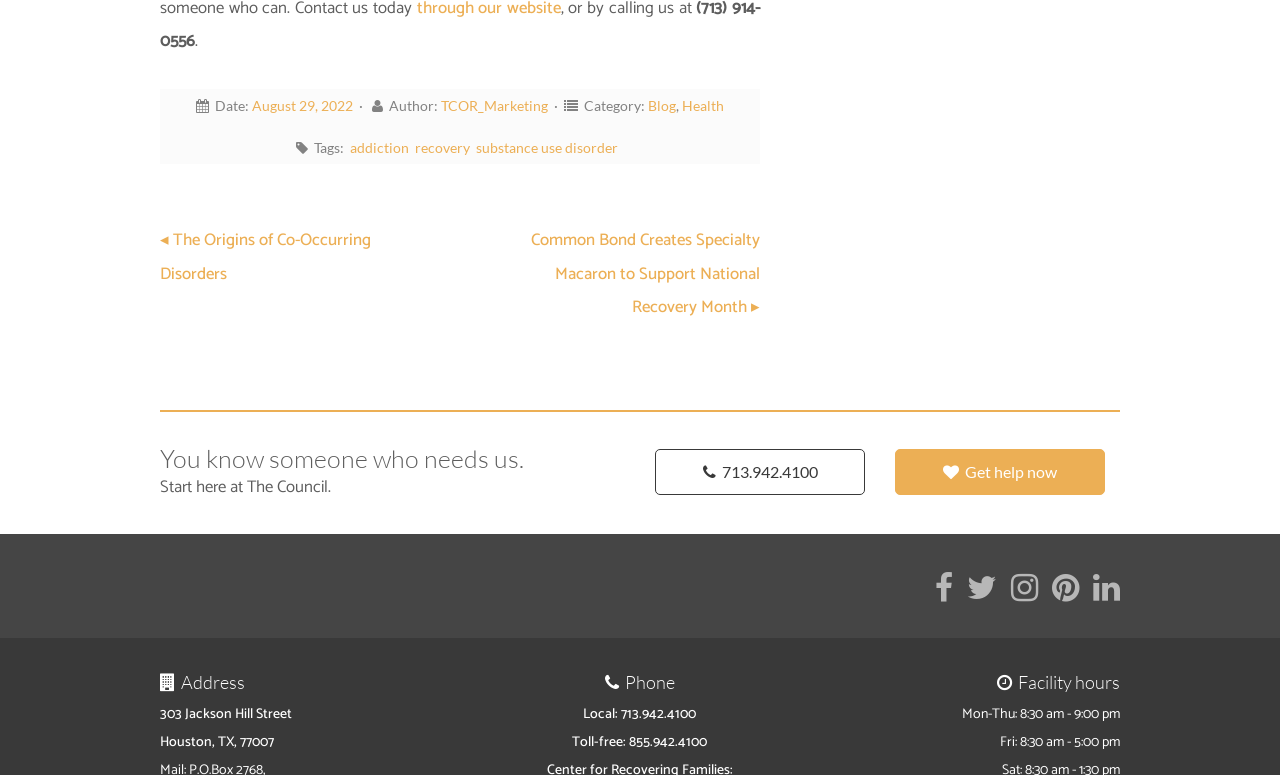Using the element description: "Toll-free: 855.942.4100", determine the bounding box coordinates. The coordinates should be in the format [left, top, right, bottom], with values between 0 and 1.

[0.447, 0.944, 0.553, 0.973]